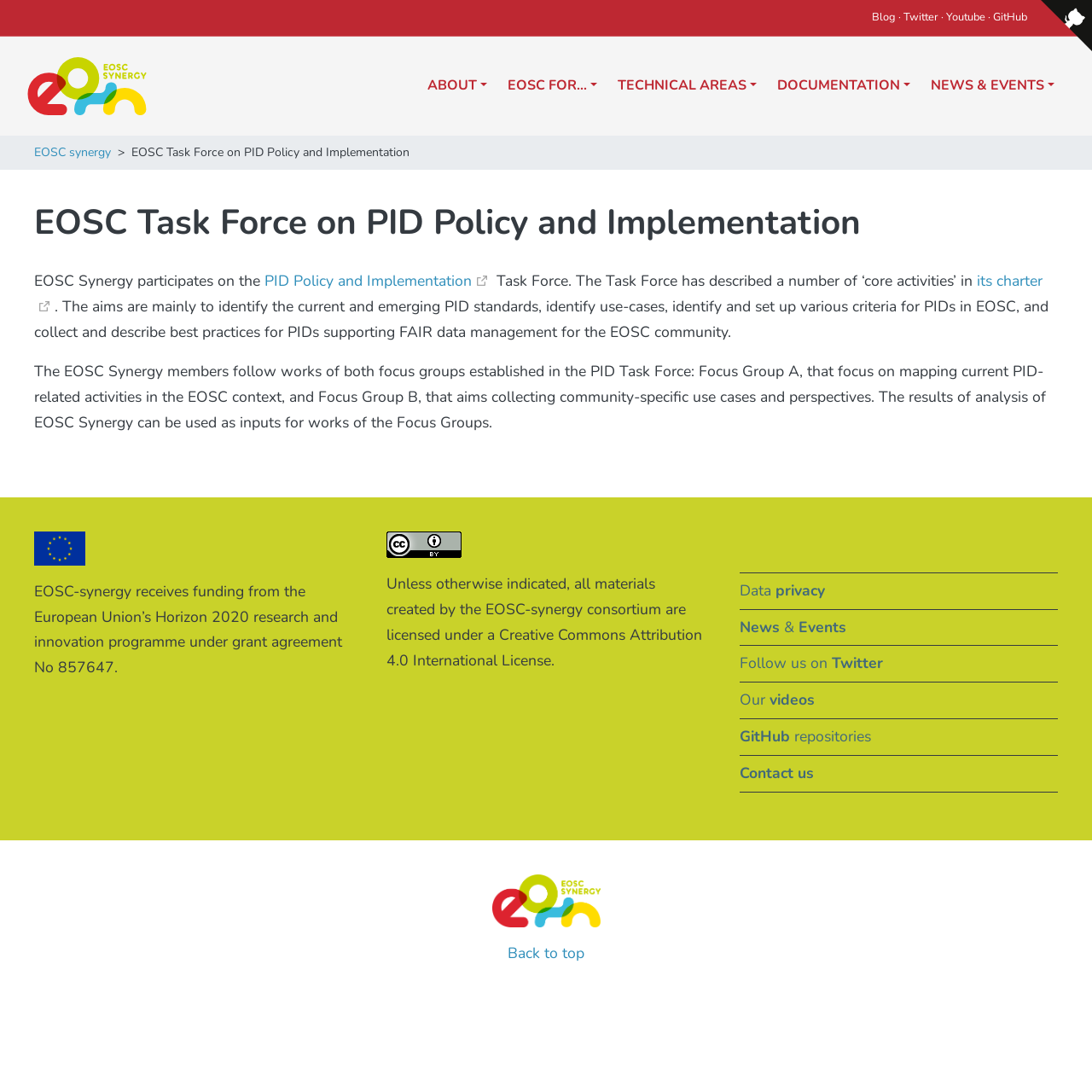Locate the bounding box coordinates of the area to click to fulfill this instruction: "Read the 'EOSC Task Force on PID Policy and Implementation' article". The bounding box should be presented as four float numbers between 0 and 1, in the order [left, top, right, bottom].

[0.031, 0.186, 0.969, 0.221]